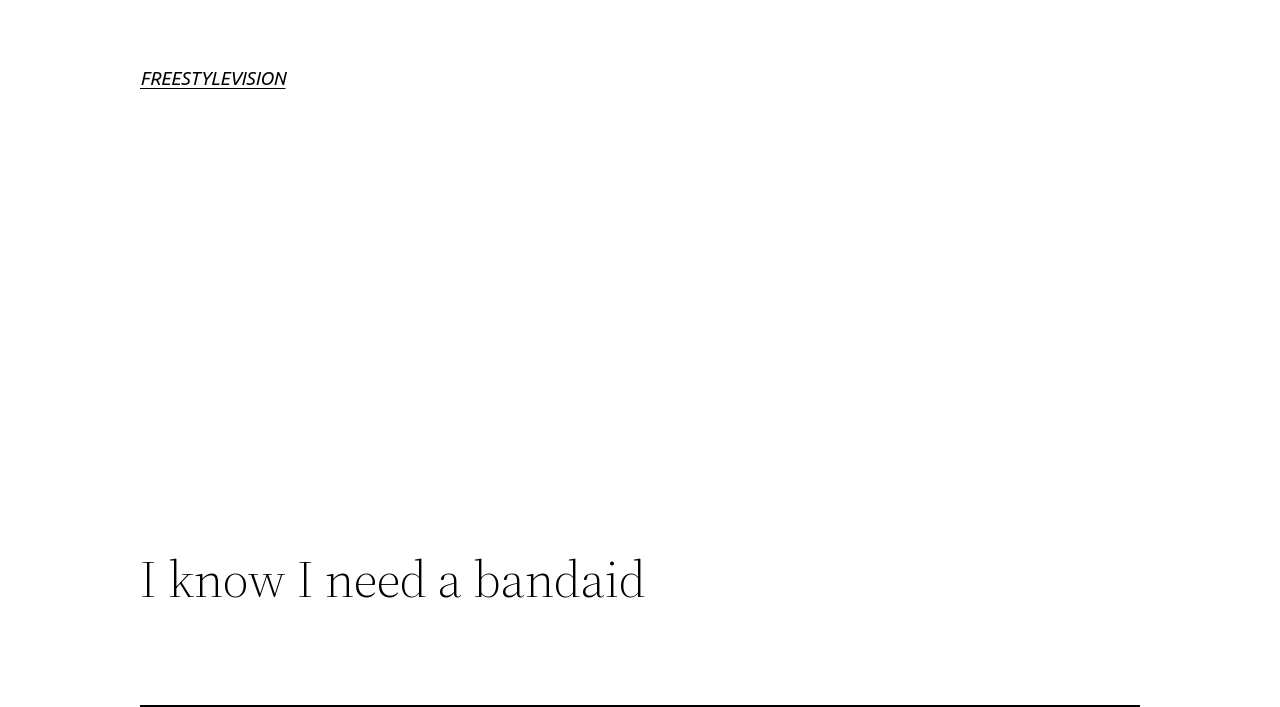Determine the bounding box coordinates for the HTML element described here: "aria-label="Advertisement" name="aswift_1" title="Advertisement"".

[0.05, 0.346, 0.95, 0.742]